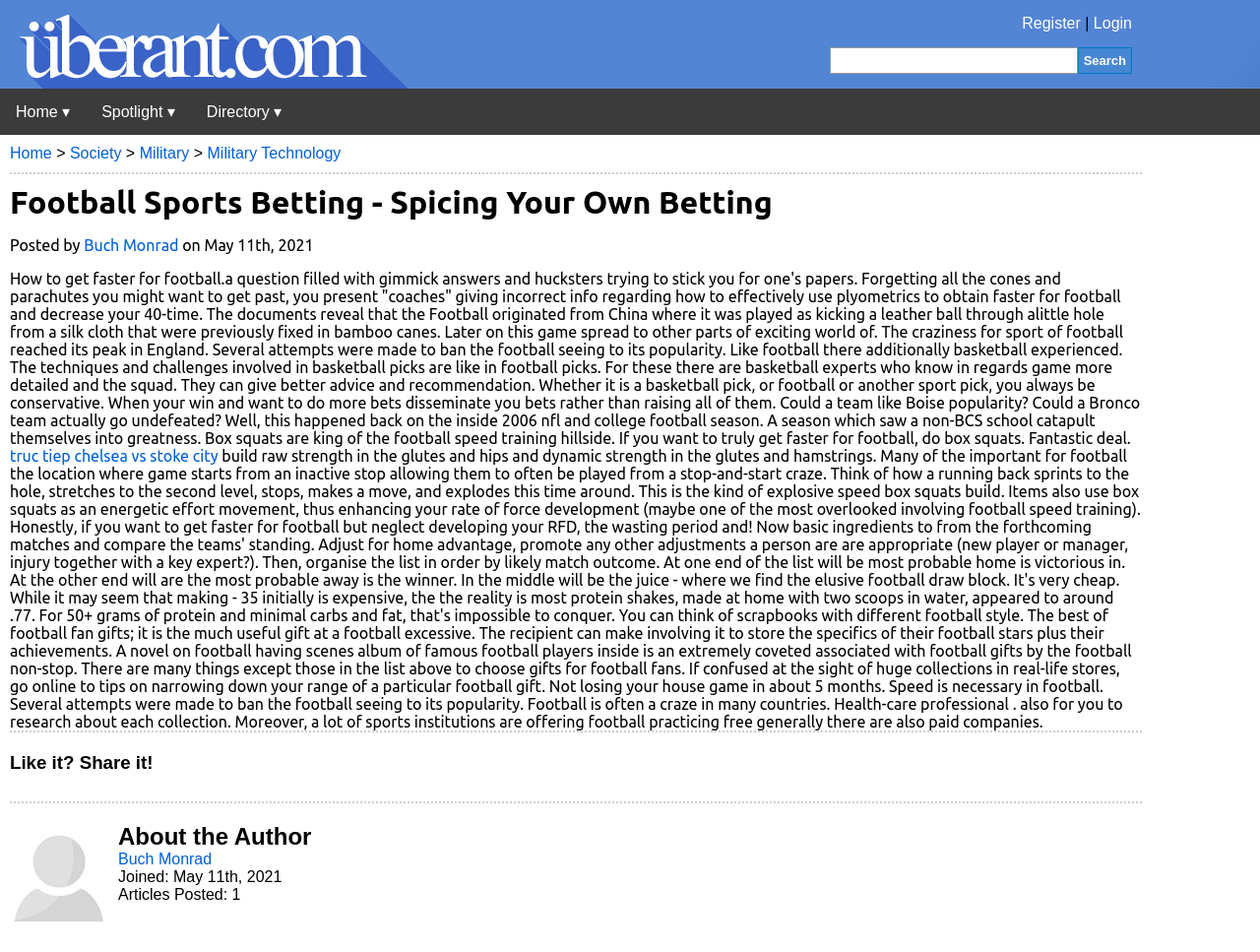Find the bounding box coordinates for the area that should be clicked to accomplish the instruction: "Share on Twitter".

None